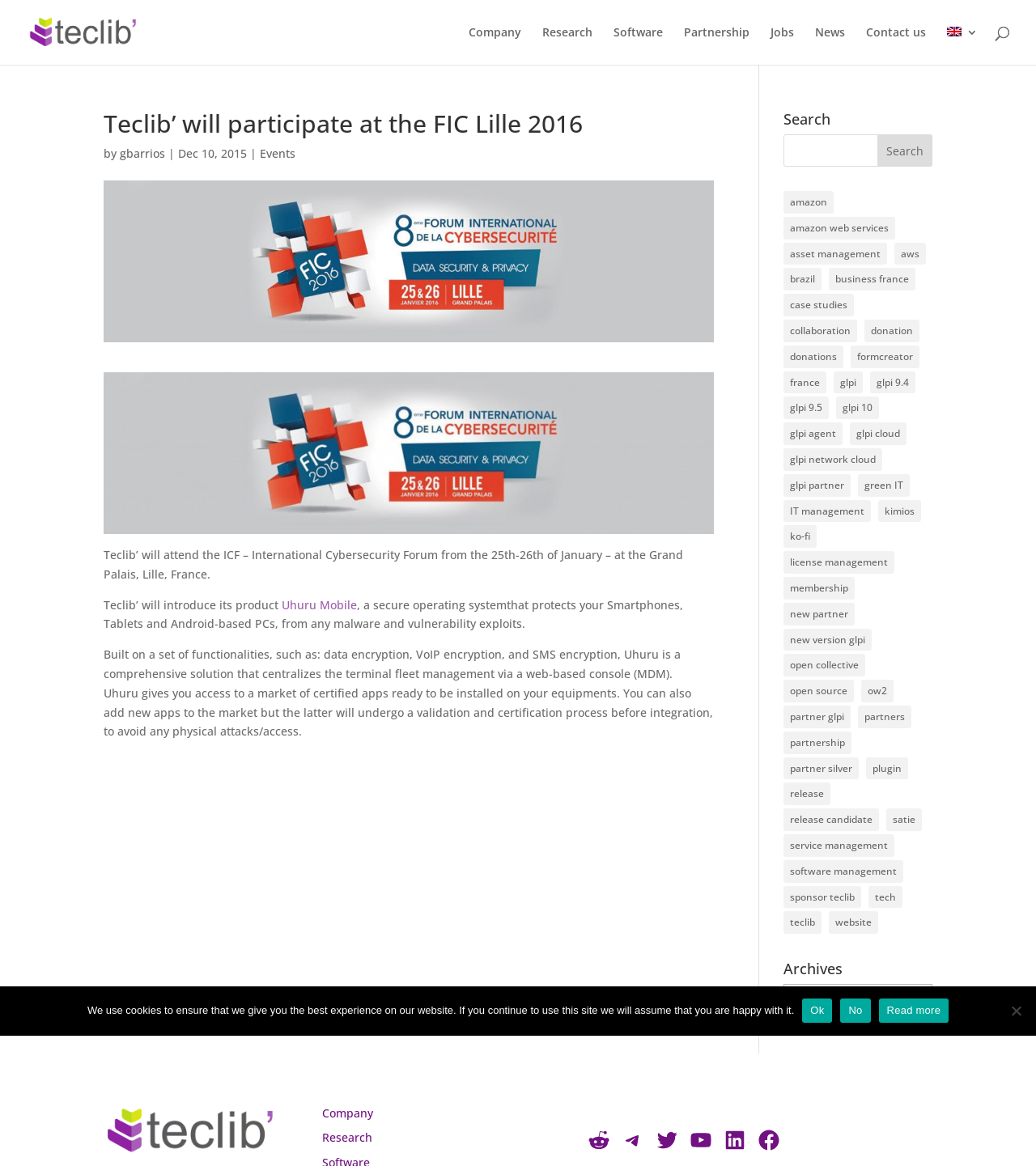Pinpoint the bounding box coordinates of the element that must be clicked to accomplish the following instruction: "Click on the 'Company' link". The coordinates should be in the format of four float numbers between 0 and 1, i.e., [left, top, right, bottom].

[0.452, 0.023, 0.503, 0.056]